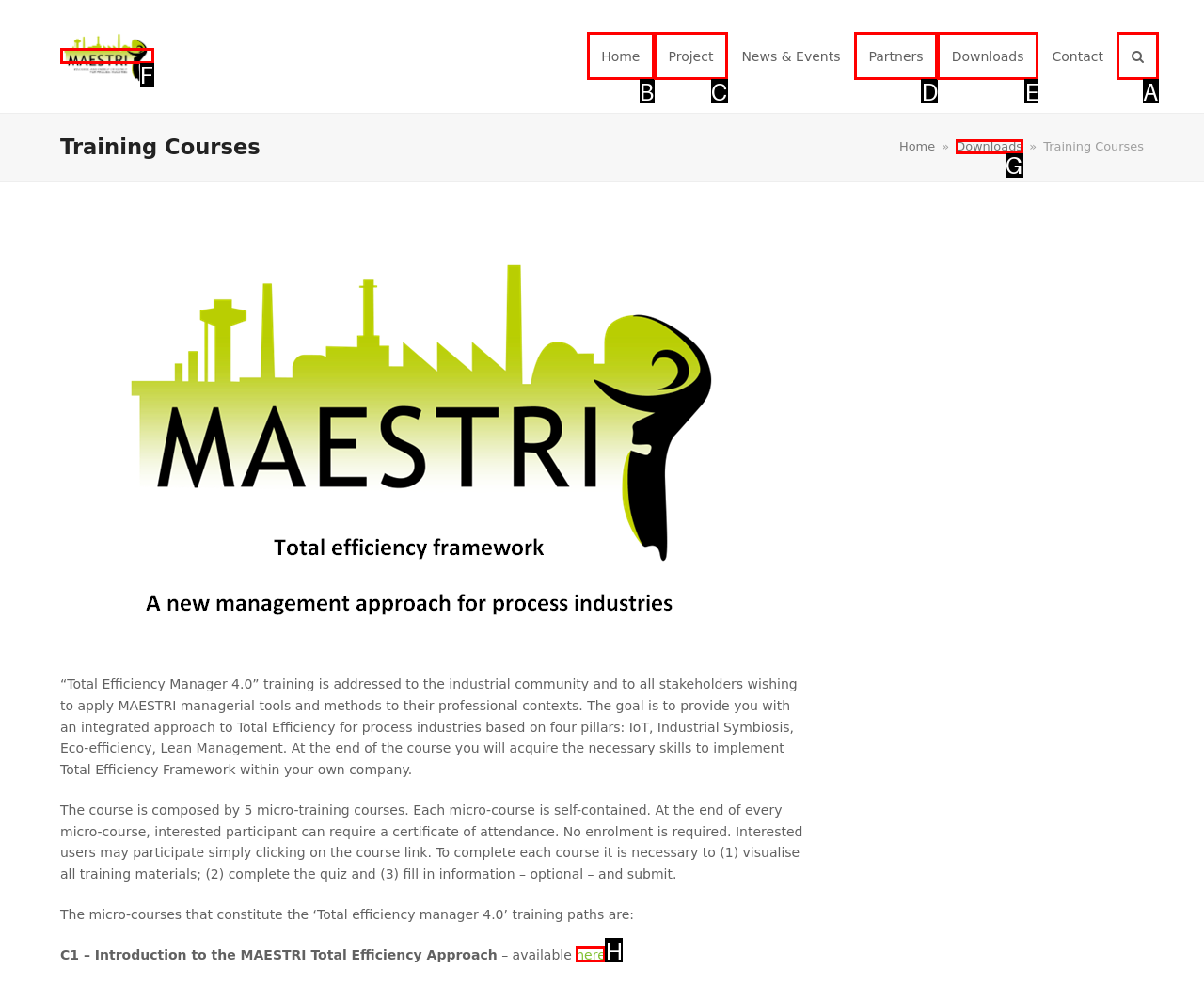Determine which HTML element should be clicked to carry out the following task: Search for something Respond with the letter of the appropriate option.

A